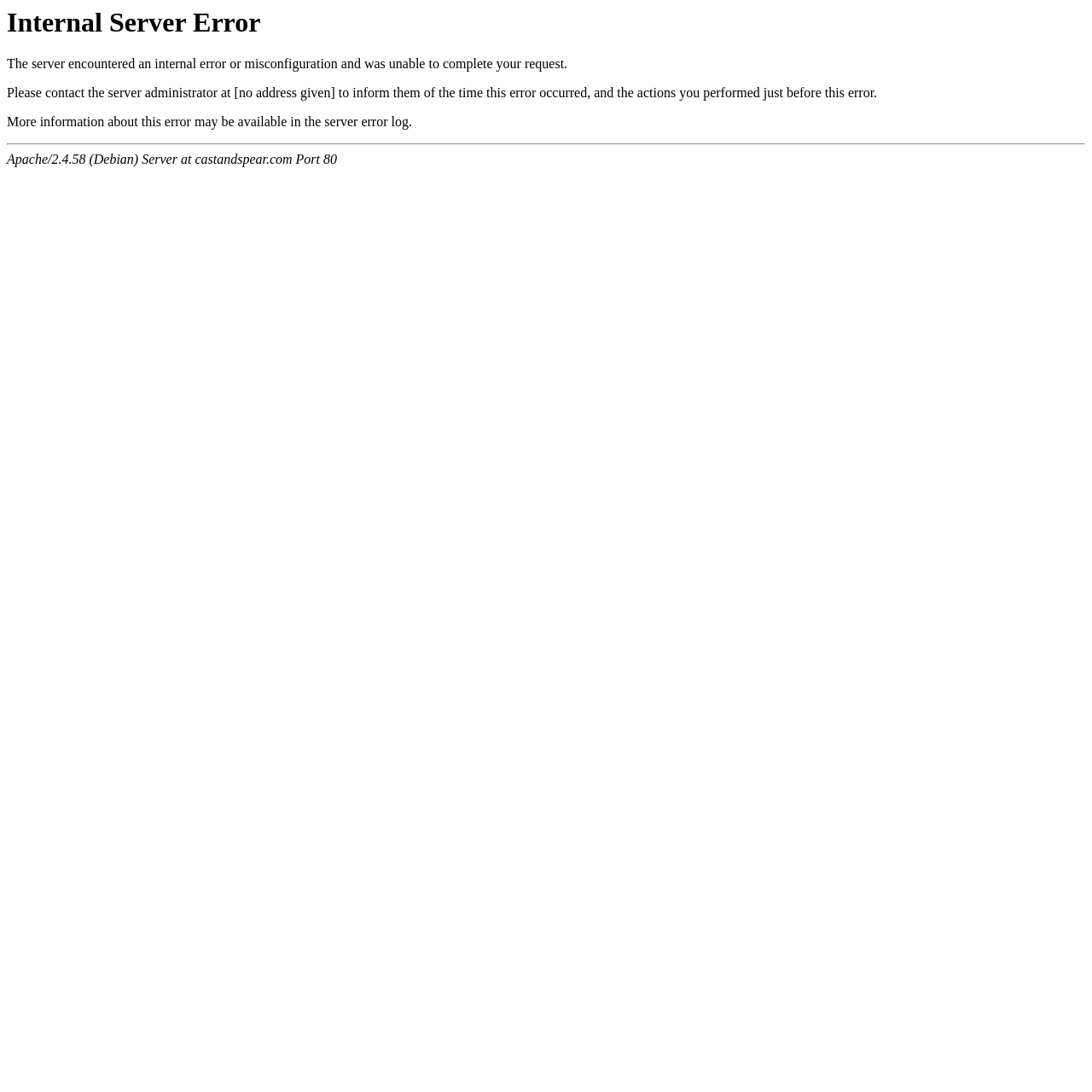What should the user do in case of this error?
Provide an in-depth and detailed explanation in response to the question.

According to the error message, the user should contact the server administrator to inform them of the time this error occurred and the actions performed just before this error.